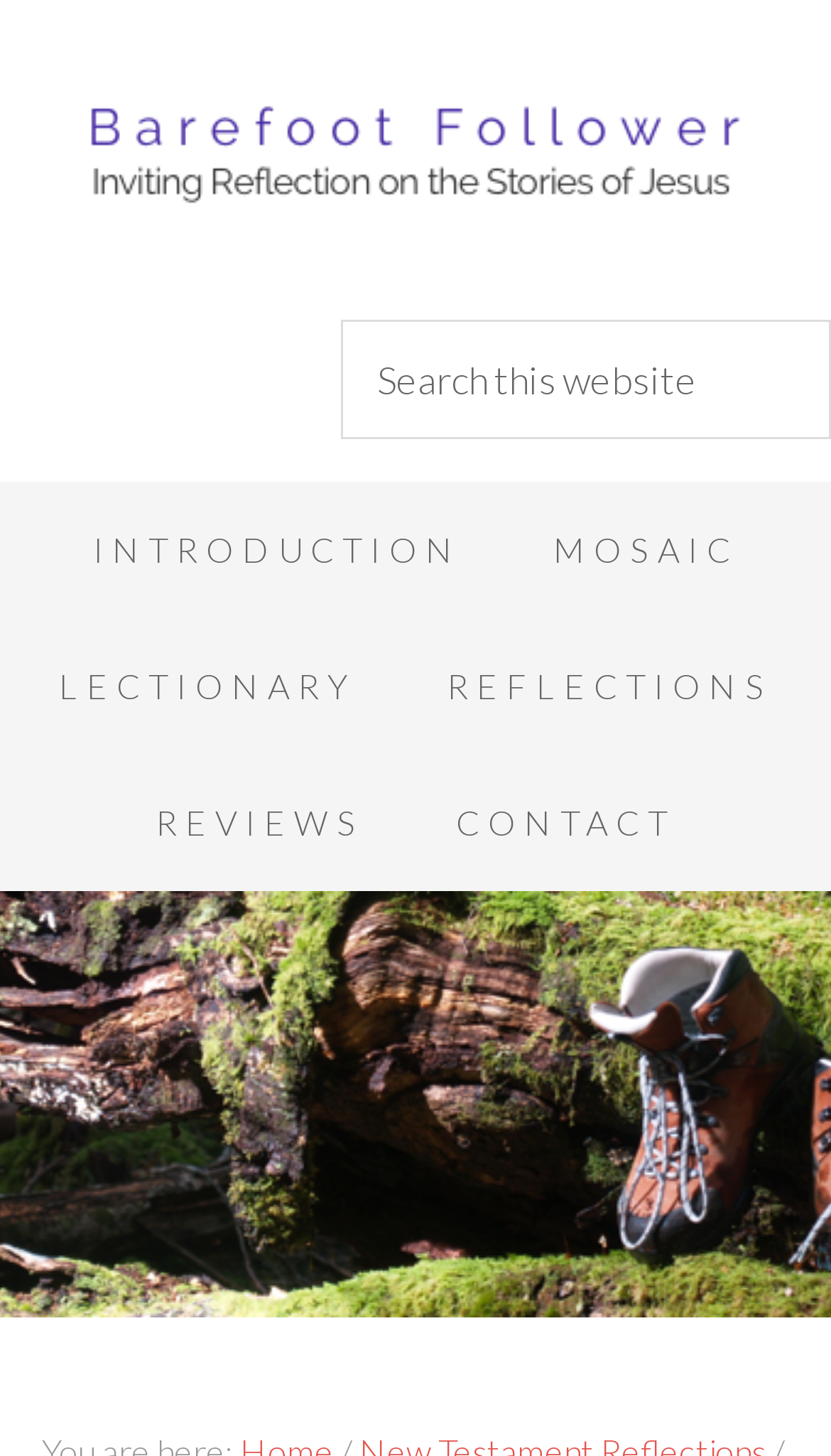Using the elements shown in the image, answer the question comprehensively: What is the position of the 'LECTIONARY' link?

I looked at the navigation links under the 'Main' section and found that 'LECTIONARY' is the third link, positioned between 'MOSAIC' and 'REFLECTIONS'.